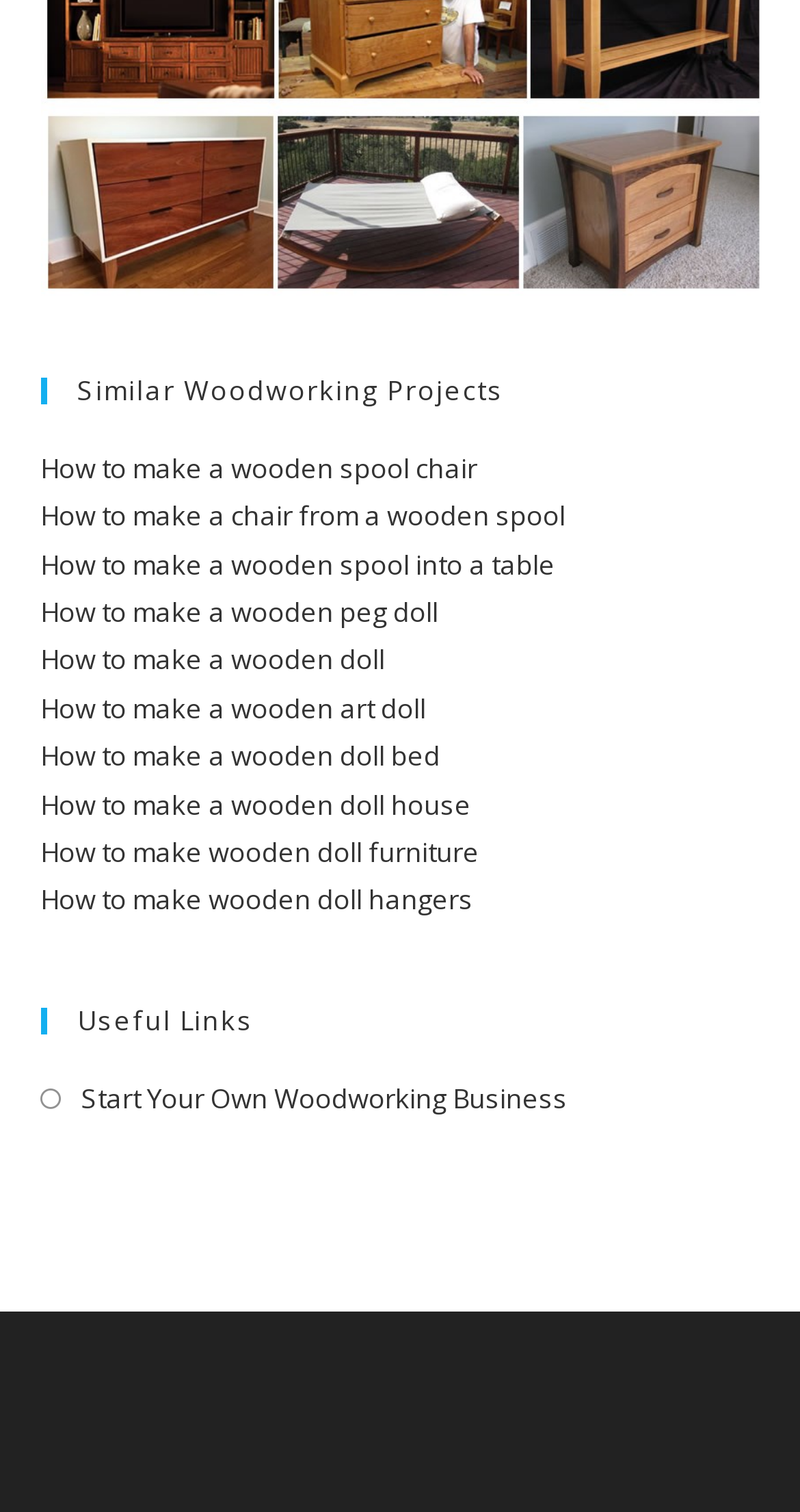What is the topic of the first link?
Based on the image, give a one-word or short phrase answer.

Wooden spool chair